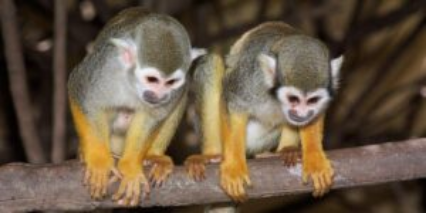Provide a comprehensive description of the image.

The image captures two small primates, commonly known as squirrel monkeys, perched on a branch. They exhibit vibrant coloration with olive-green fur on their backs and creamy-yellow underbellies. Their expressive faces, adorned with white patches around the eyes, add to their charm as they attentively observe their surroundings. This photograph reflects the delightful experience offered at the monkey park, an international breeding center for various types of small primates. Visitors can engage closely with these creatures, reinforcing the park’s commitment to connection and conservation. The park provides onsite food for visitors to feed the animals, promoting an unforgettable interaction with wildlife.